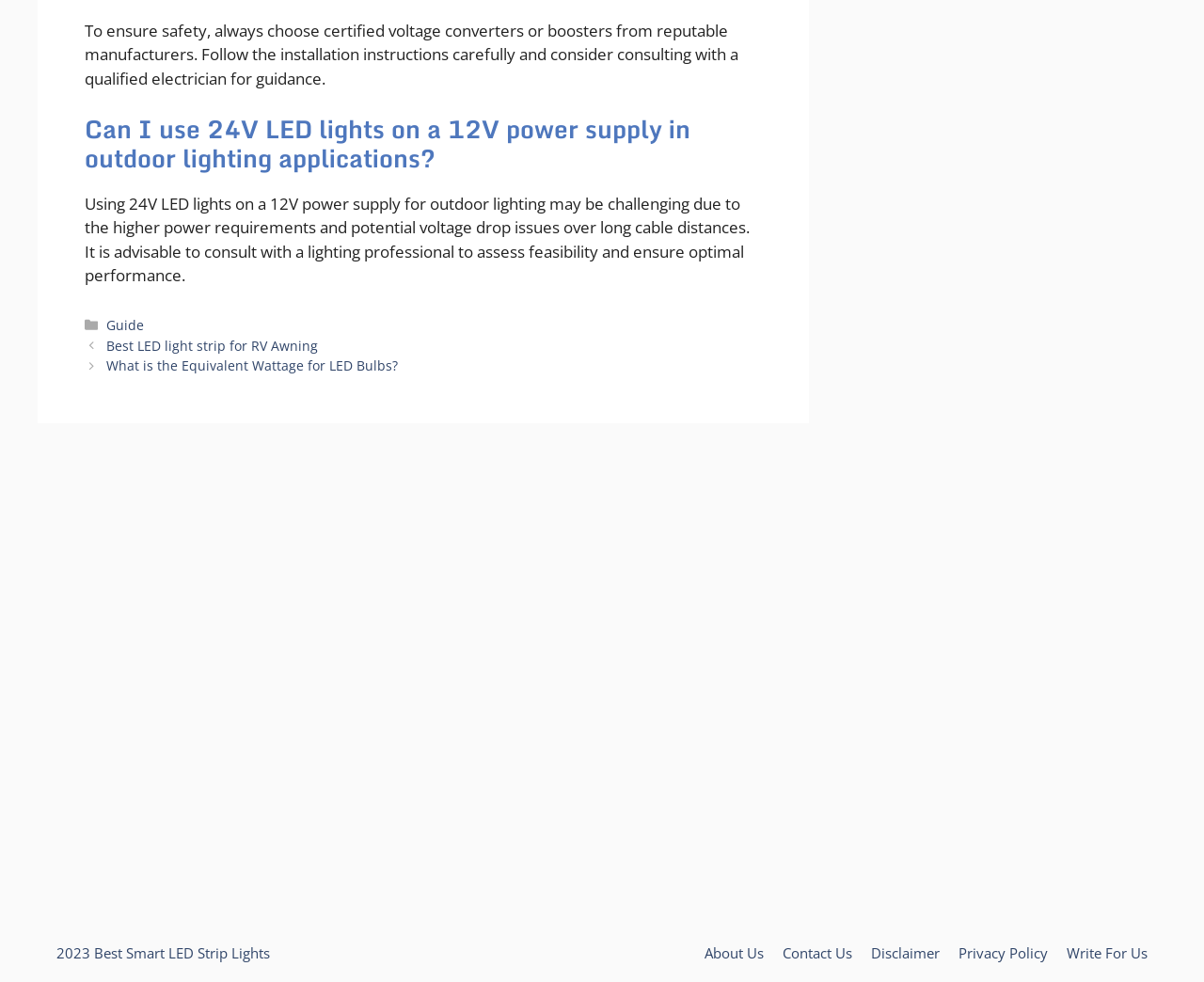Please identify the bounding box coordinates of the element's region that should be clicked to execute the following instruction: "Check the 'Disclaimer' page". The bounding box coordinates must be four float numbers between 0 and 1, i.e., [left, top, right, bottom].

[0.723, 0.961, 0.78, 0.98]